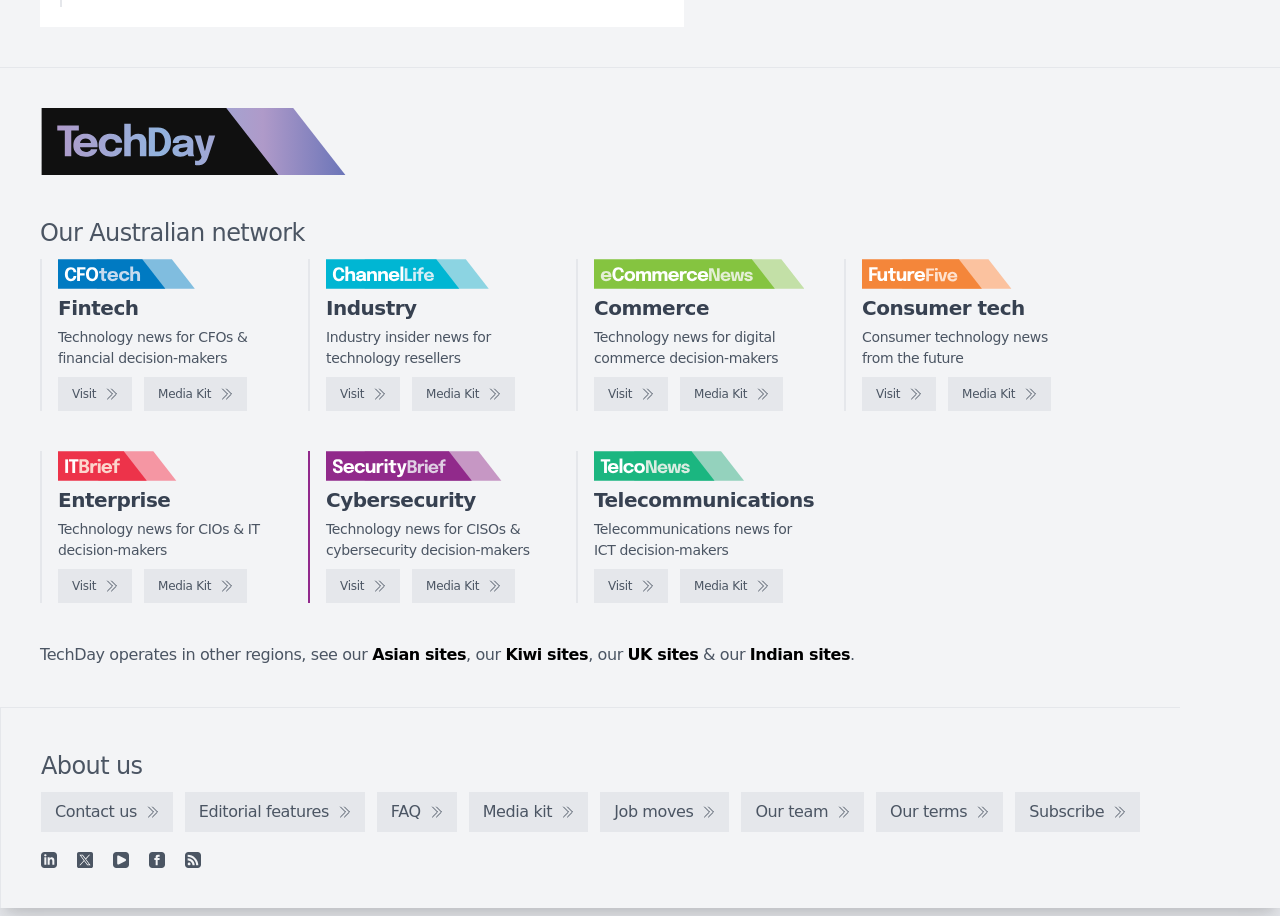Answer the following in one word or a short phrase: 
What is the last item in the footer section?

Our team